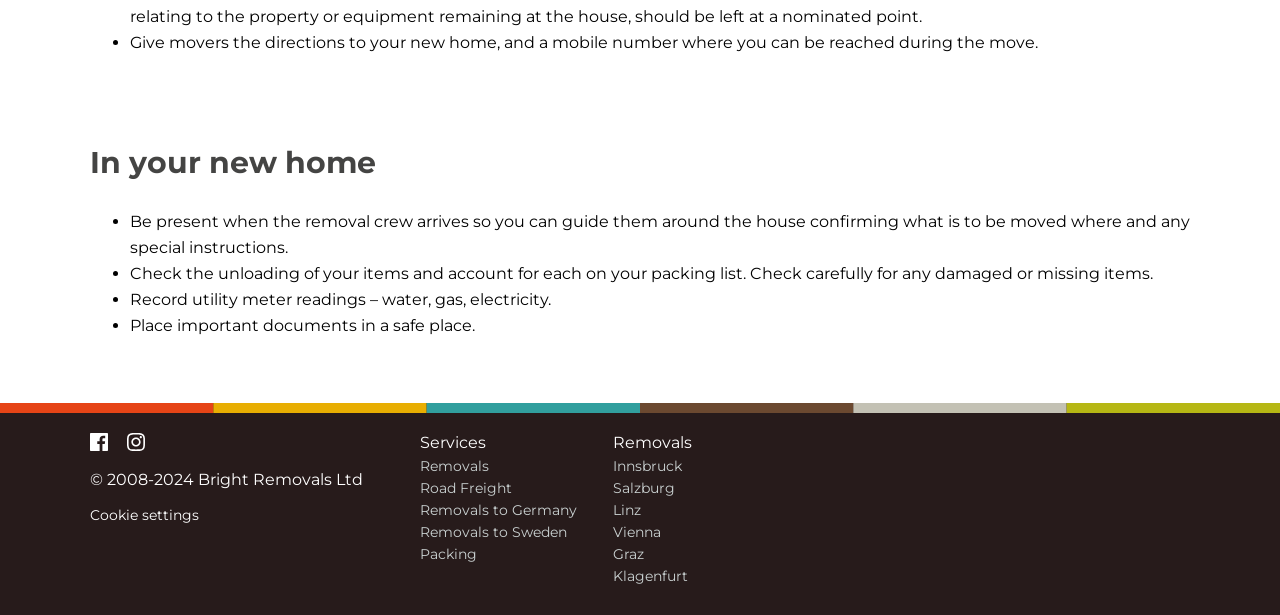Please identify the bounding box coordinates of the element that needs to be clicked to execute the following command: "Go to Gaming page". Provide the bounding box using four float numbers between 0 and 1, formatted as [left, top, right, bottom].

None